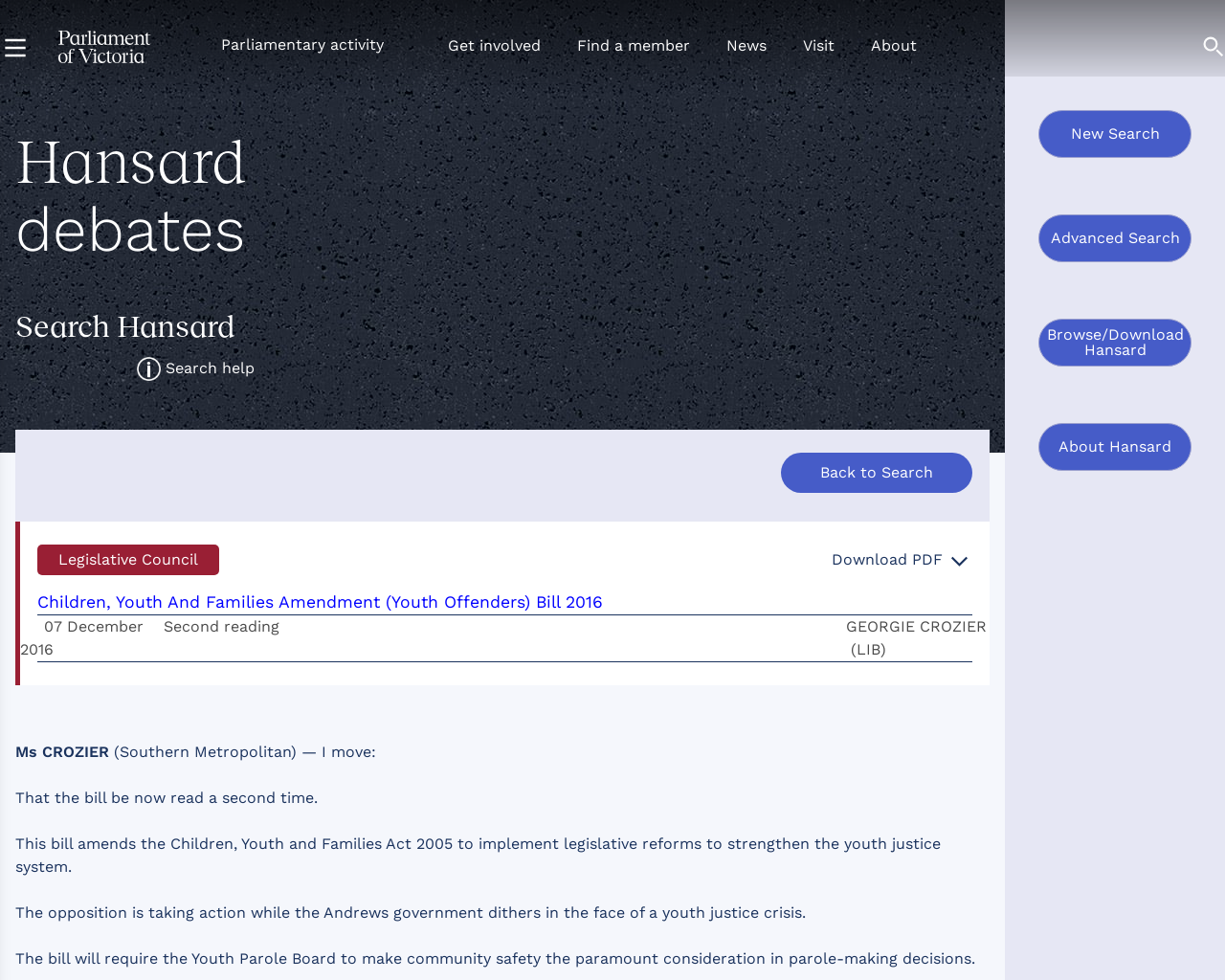Kindly determine the bounding box coordinates of the area that needs to be clicked to fulfill this instruction: "Toggle navigation".

[0.0, 0.016, 0.023, 0.079]